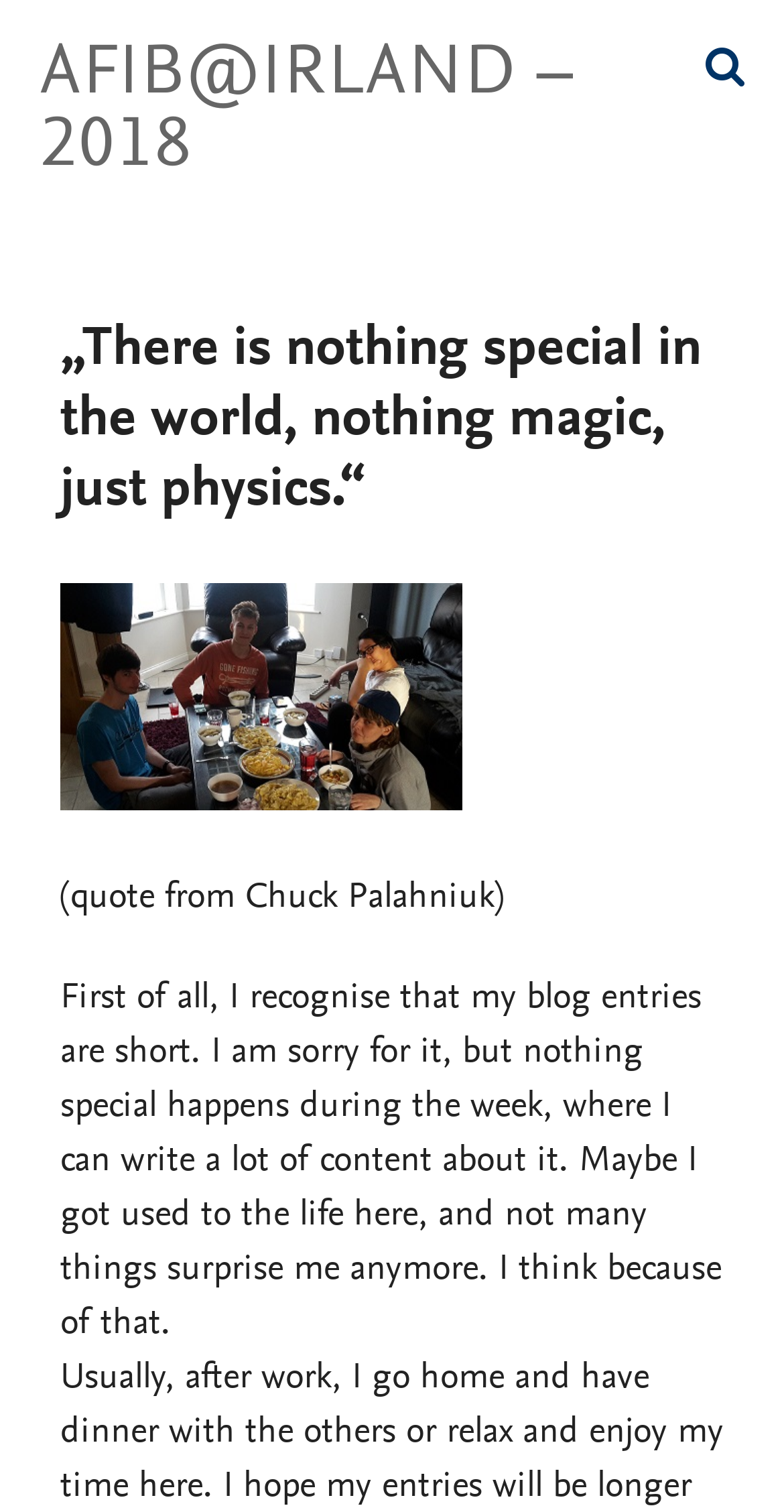Determine the bounding box of the UI component based on this description: "afib@irland – 2018". The bounding box coordinates should be four float values between 0 and 1, i.e., [left, top, right, bottom].

[0.051, 0.027, 0.731, 0.122]